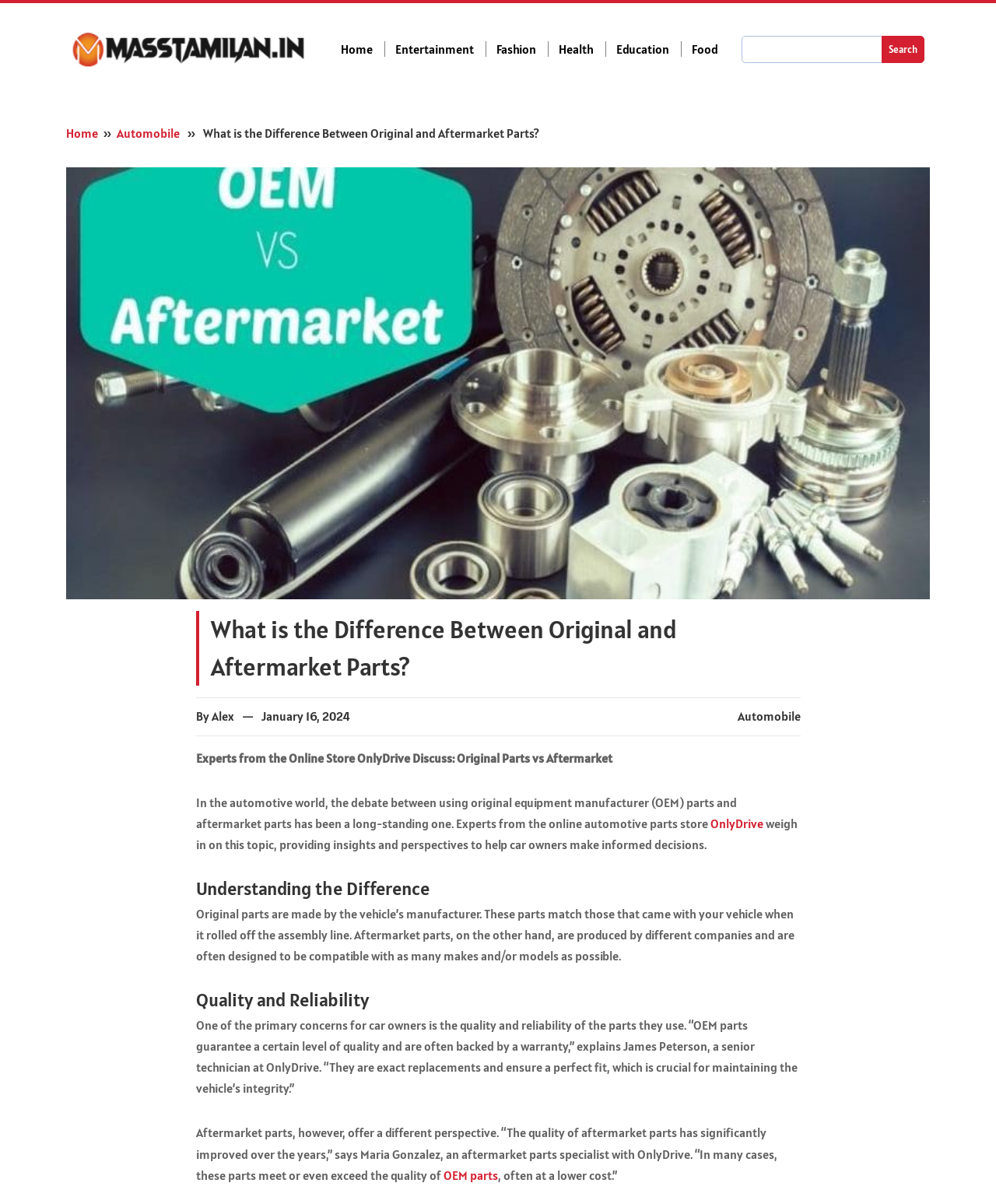Provide an in-depth caption for the webpage.

The webpage is about the difference between original and aftermarket parts, specifically in the automotive industry. At the top, there is a logo and a link to "Masstamilan" on the left, followed by a row of links to different categories such as "Home", "Entertainment", "Fashion", and more. On the right side of the top section, there is a search bar with a textbox and a "Search" button.

Below the top section, there is a secondary navigation menu with links to "Home" and "Automobile". The main content of the webpage starts with a heading that repeats the title "What is the Difference Between Original and Aftermarket Parts?" followed by the author's name "Alex" and the date "January 16, 2024". 

The main article is divided into sections, each with its own heading. The first section introduces the topic, explaining that experts from the online store OnlyDrive discuss the differences between original and aftermarket parts. The text explains that original parts are made by the vehicle's manufacturer, while aftermarket parts are produced by different companies.

The next section, "Understanding the Difference", explains the characteristics of original and aftermarket parts. The following section, "Quality and Reliability", discusses the concerns of car owners regarding the quality and reliability of the parts they use. The section includes quotes from experts at OnlyDrive, James Peterson and Maria Gonzalez, who share their insights on the quality of OEM and aftermarket parts.

Throughout the article, there are links to related topics, such as "OnlyDrive" and "OEM parts". The webpage has a clean and organized layout, making it easy to read and navigate.